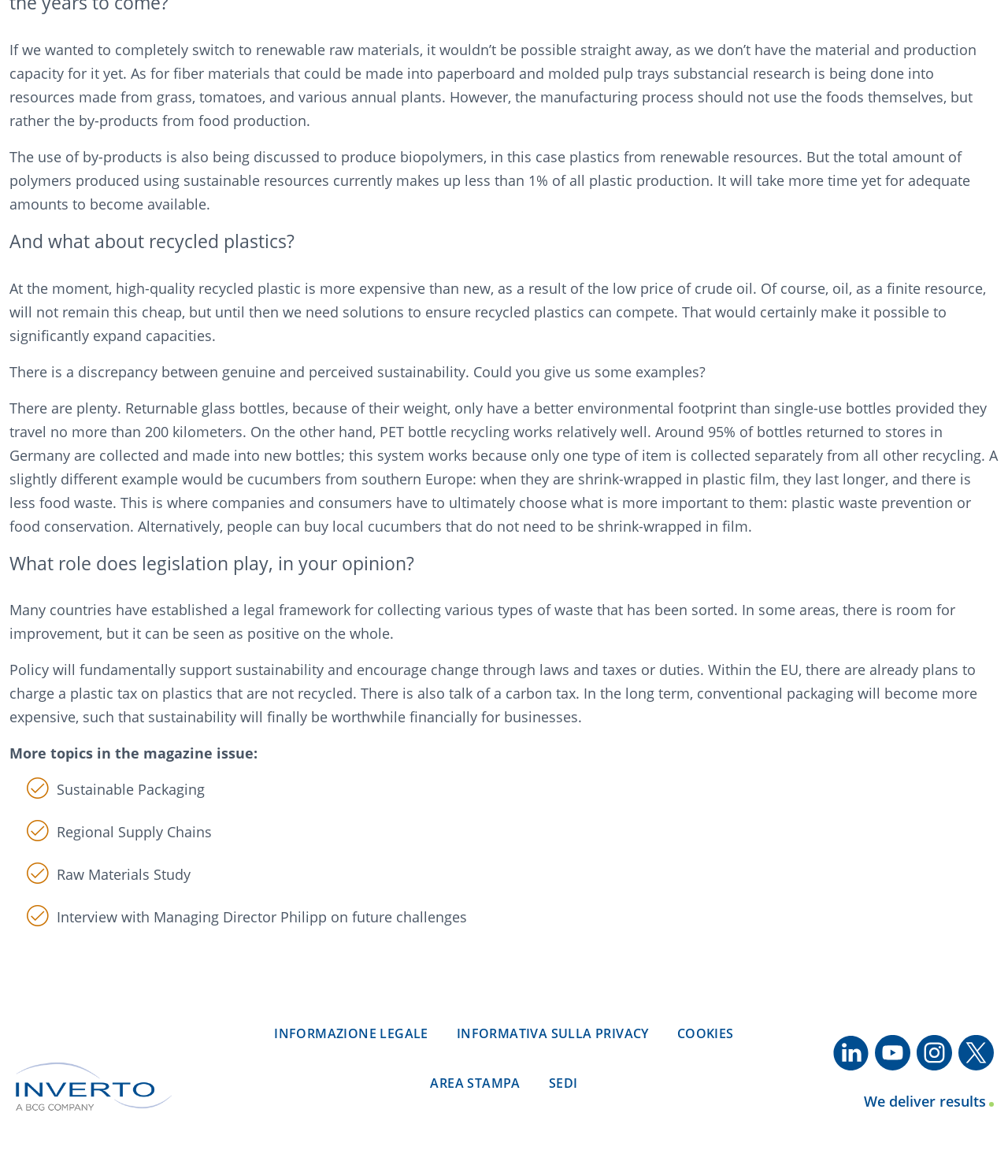What is the main topic of discussion in this article?
Relying on the image, give a concise answer in one word or a brief phrase.

Sustainability